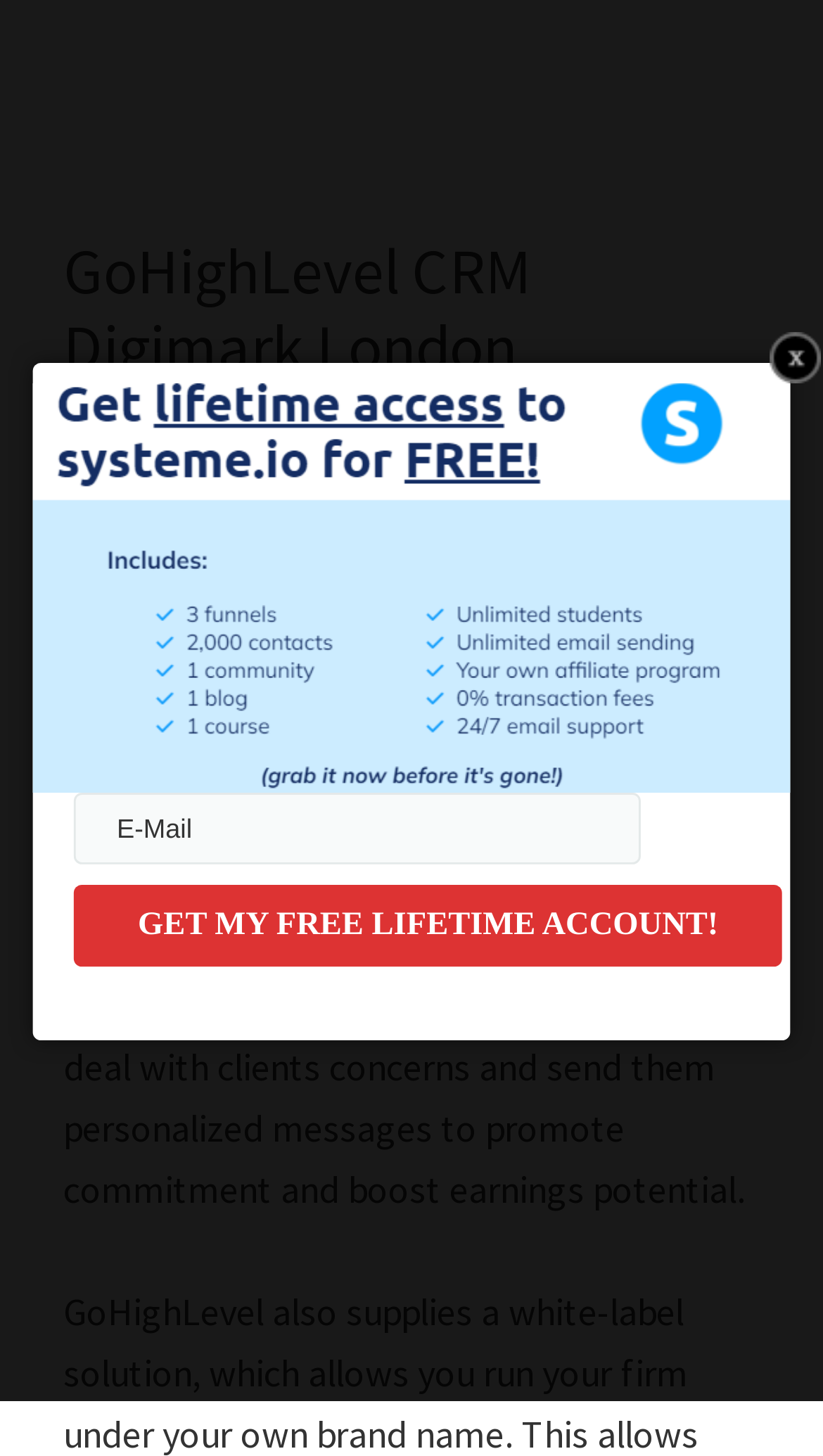Determine the bounding box coordinates for the UI element with the following description: "name="email" placeholder="E-Mail"". The coordinates should be four float numbers between 0 and 1, represented as [left, top, right, bottom].

[0.09, 0.544, 0.779, 0.593]